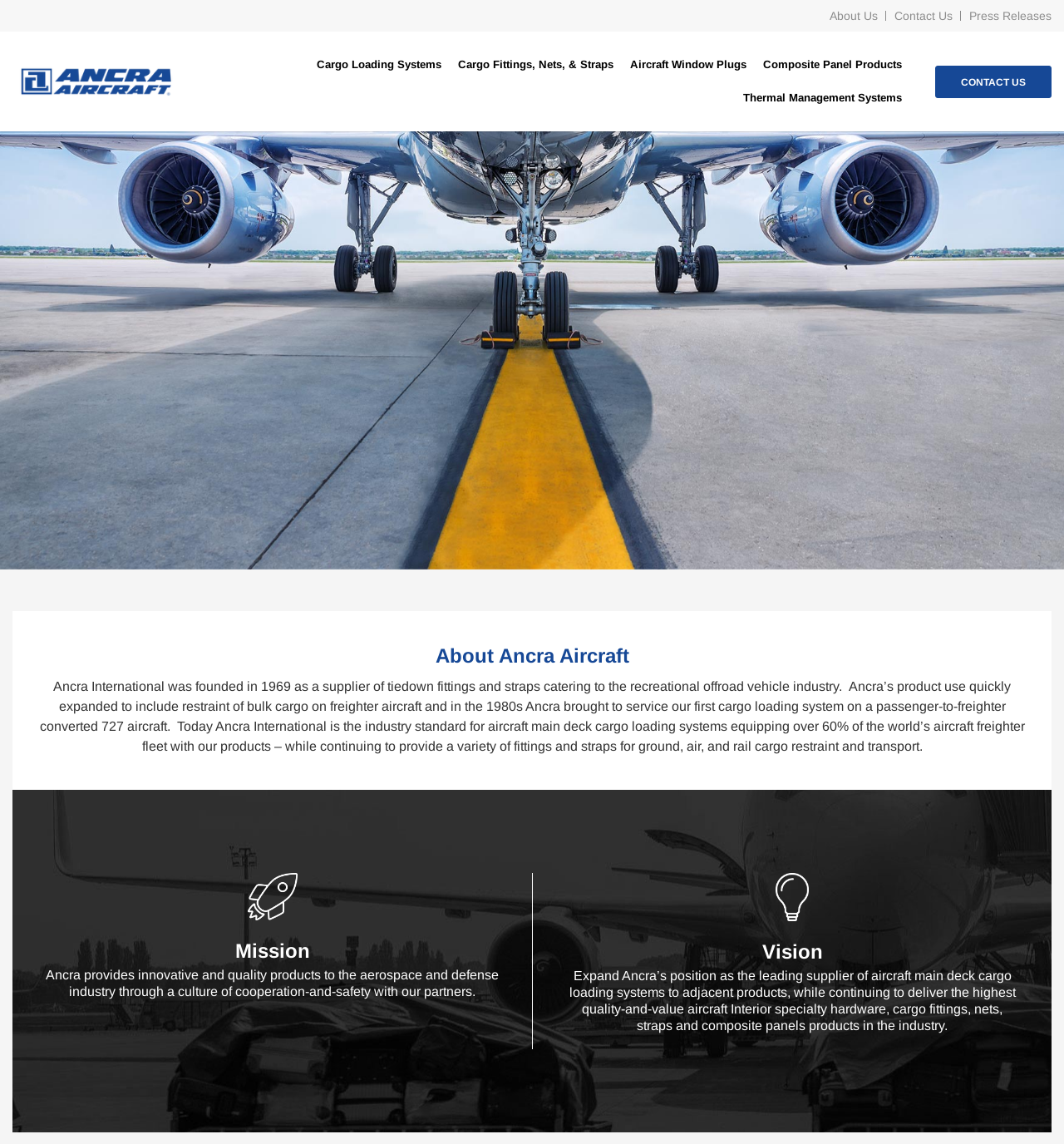Pinpoint the bounding box coordinates of the element to be clicked to execute the instruction: "Learn more about Ancra International".

[0.012, 0.051, 0.168, 0.091]